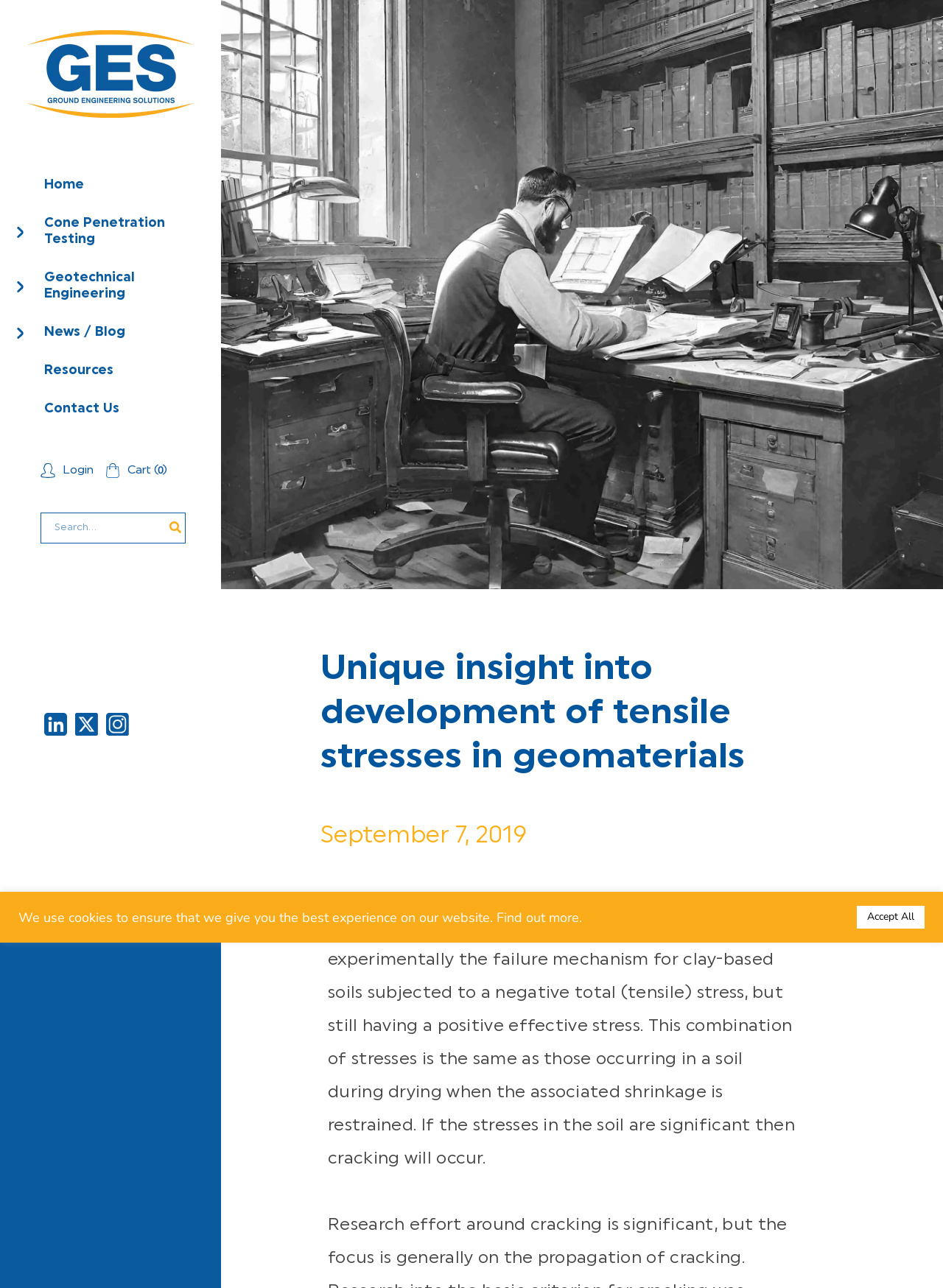Find and indicate the bounding box coordinates of the region you should select to follow the given instruction: "Click the 'Login' button".

[0.043, 0.358, 0.099, 0.372]